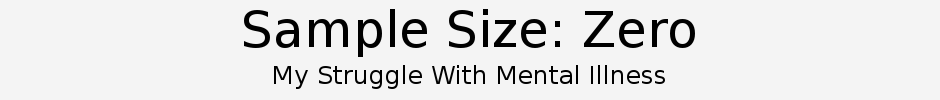What is the subtitle of the image?
Deliver a detailed and extensive answer to the question.

The subtitle is written below the title, and it provides more context about the content of the image, which is related to the author's personal experience with mental illness.